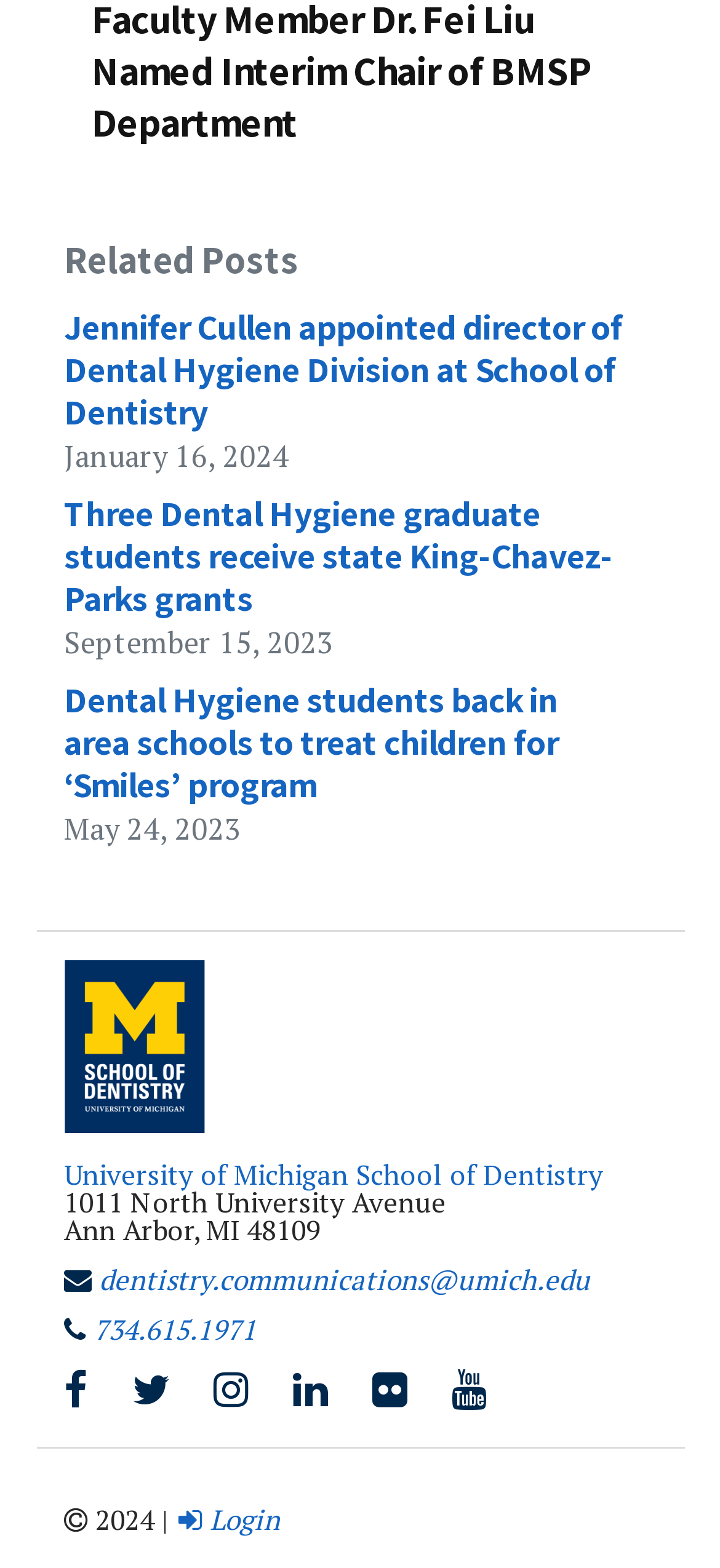Please give a succinct answer to the question in one word or phrase:
What is the title of the first news article?

Jennifer Cullen appointed director